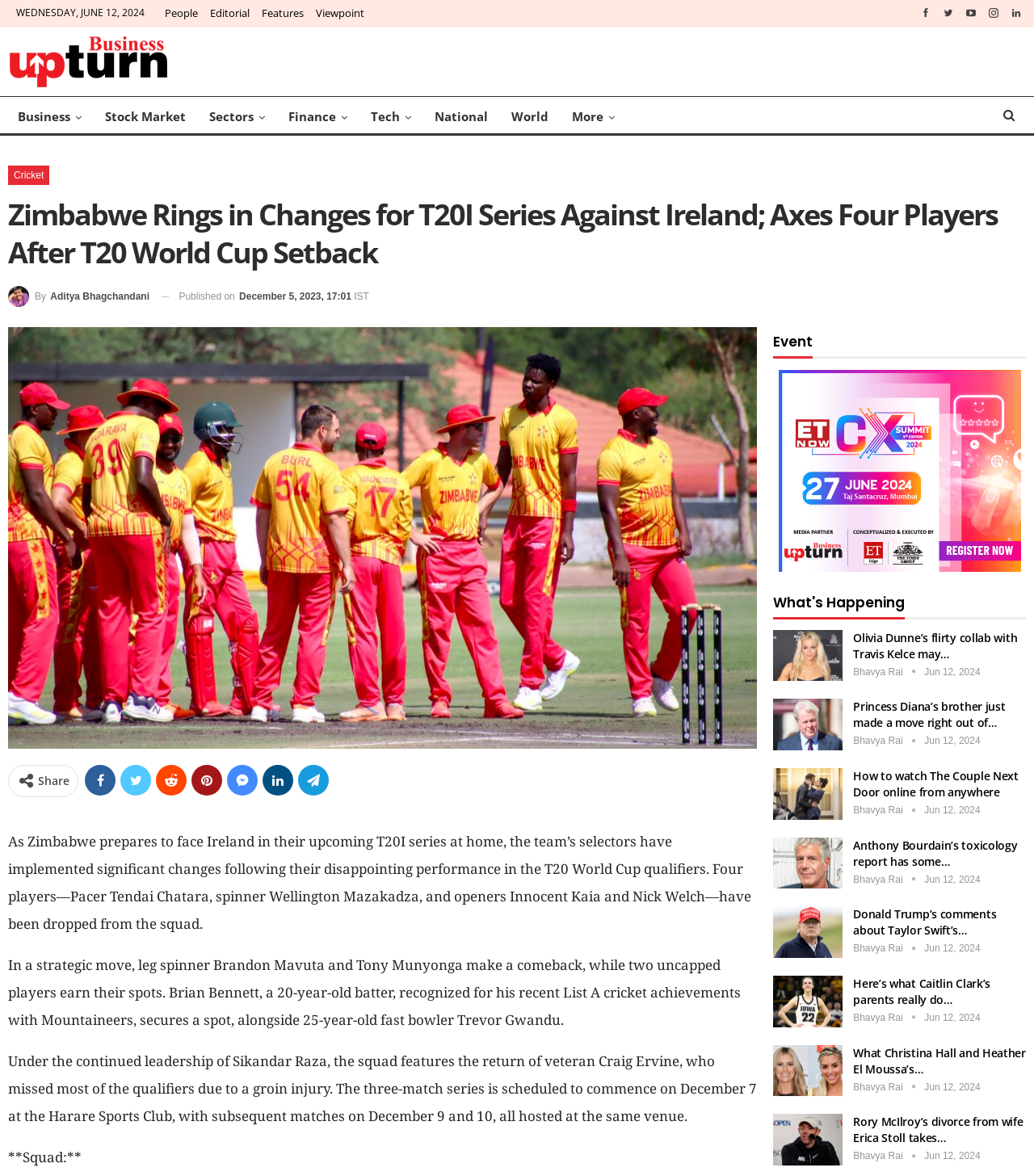Indicate the bounding box coordinates of the element that must be clicked to execute the instruction: "Share the article". The coordinates should be given as four float numbers between 0 and 1, i.e., [left, top, right, bottom].

[0.037, 0.657, 0.067, 0.67]